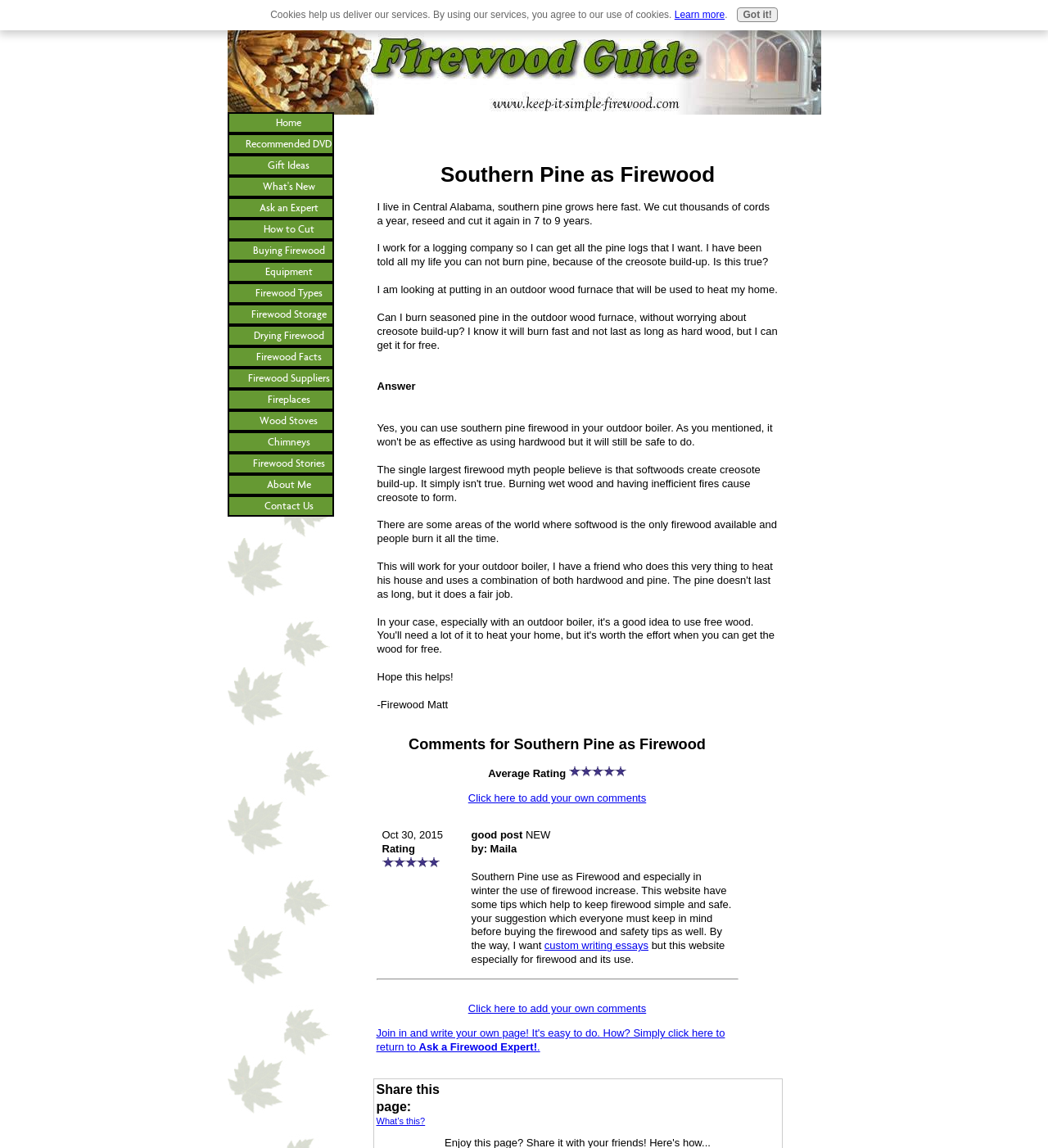Provide the bounding box coordinates for the area that should be clicked to complete the instruction: "View comments from Maila".

[0.449, 0.721, 0.7, 0.843]